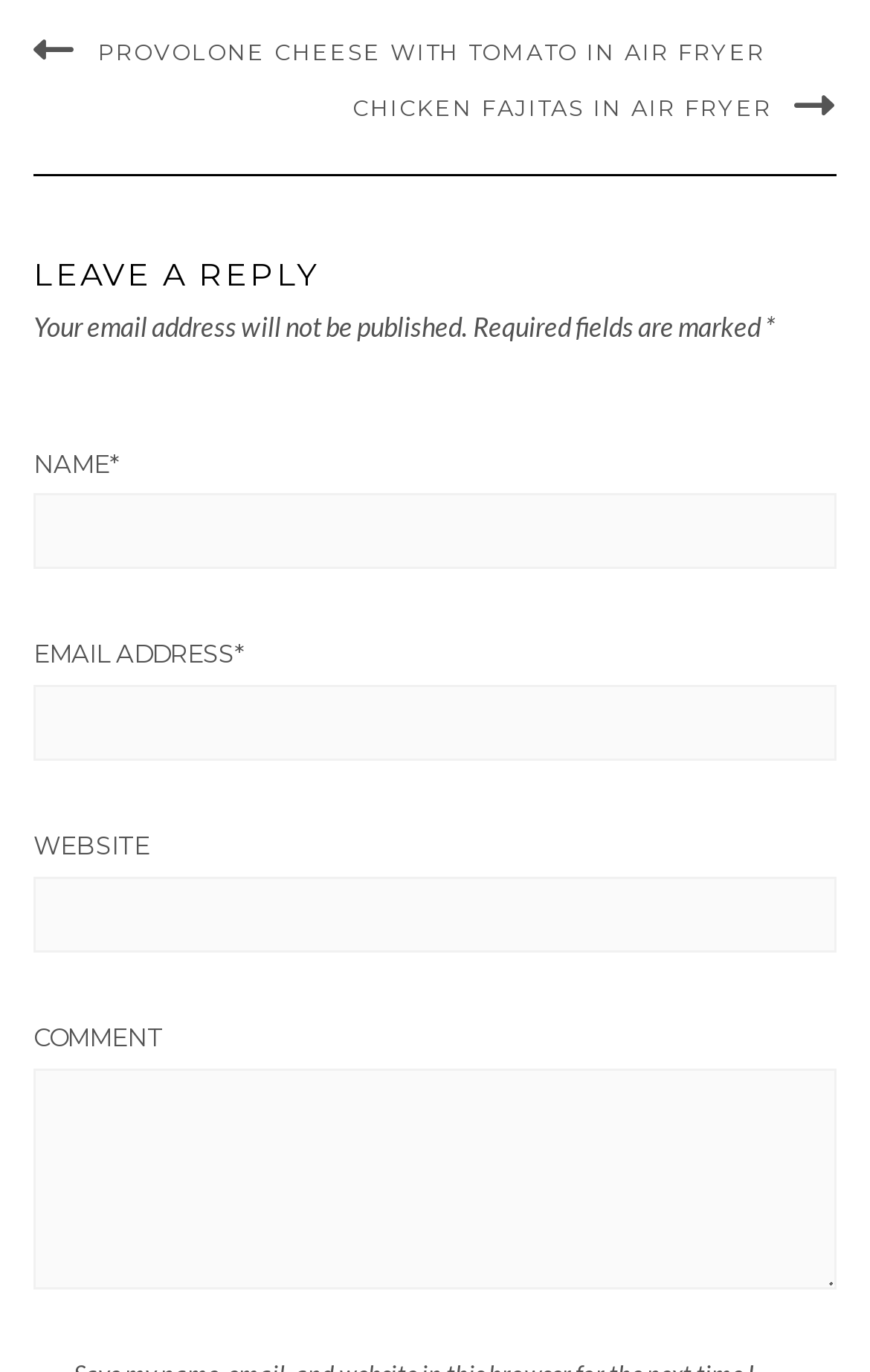What will not be published?
Give a thorough and detailed response to the question.

The webpage has a text 'Your email address will not be published.', indicating that the email address input by the user will not be made publicly available or published on the webpage.